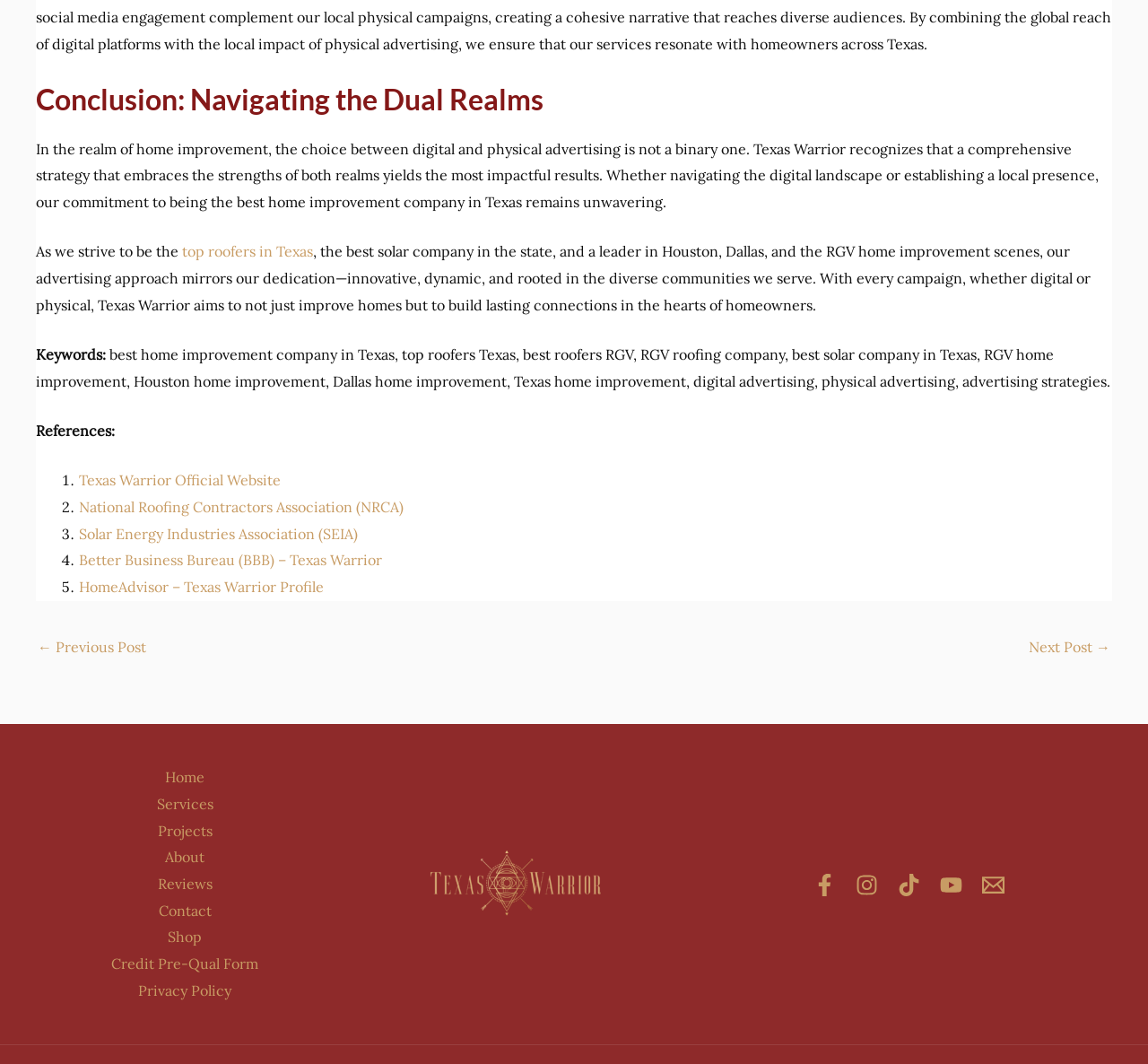Pinpoint the bounding box coordinates for the area that should be clicked to perform the following instruction: "Visit the 'Texas Warrior Official Website'".

[0.069, 0.443, 0.245, 0.46]